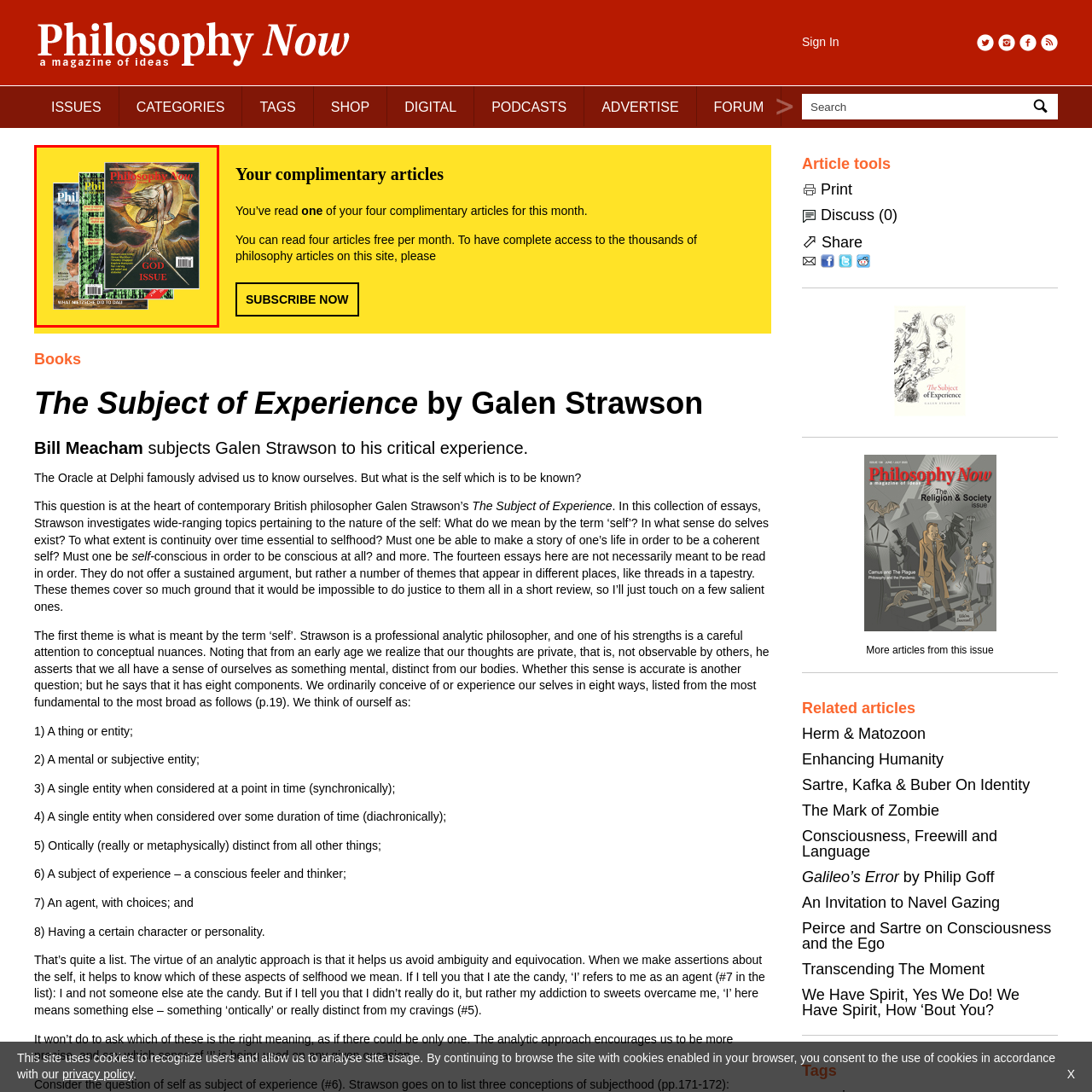How many issues of 'Philosophy Now' are displayed?  
Concentrate on the image marked with the red box and respond with a detailed answer that is fully based on the content of the image.

The image displays three issues of 'Philosophy Now' because the caption mentions that the central magazine is highlighted, and there are two other issues positioned on the left and right.